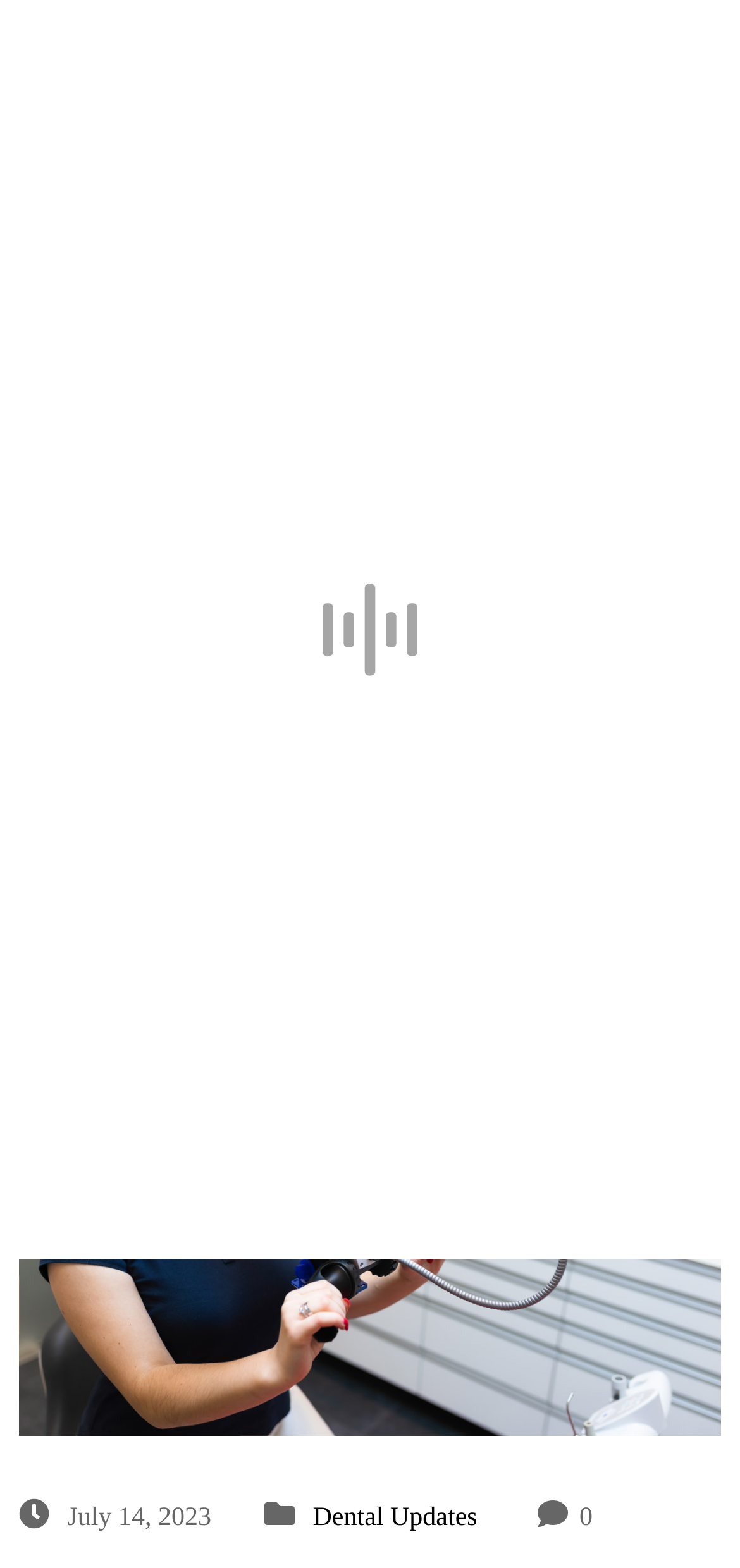Identify the bounding box of the HTML element described as: "parent_node: Request an Appointment aria-label="hamburger-icon"".

[0.885, 0.031, 1.0, 0.067]